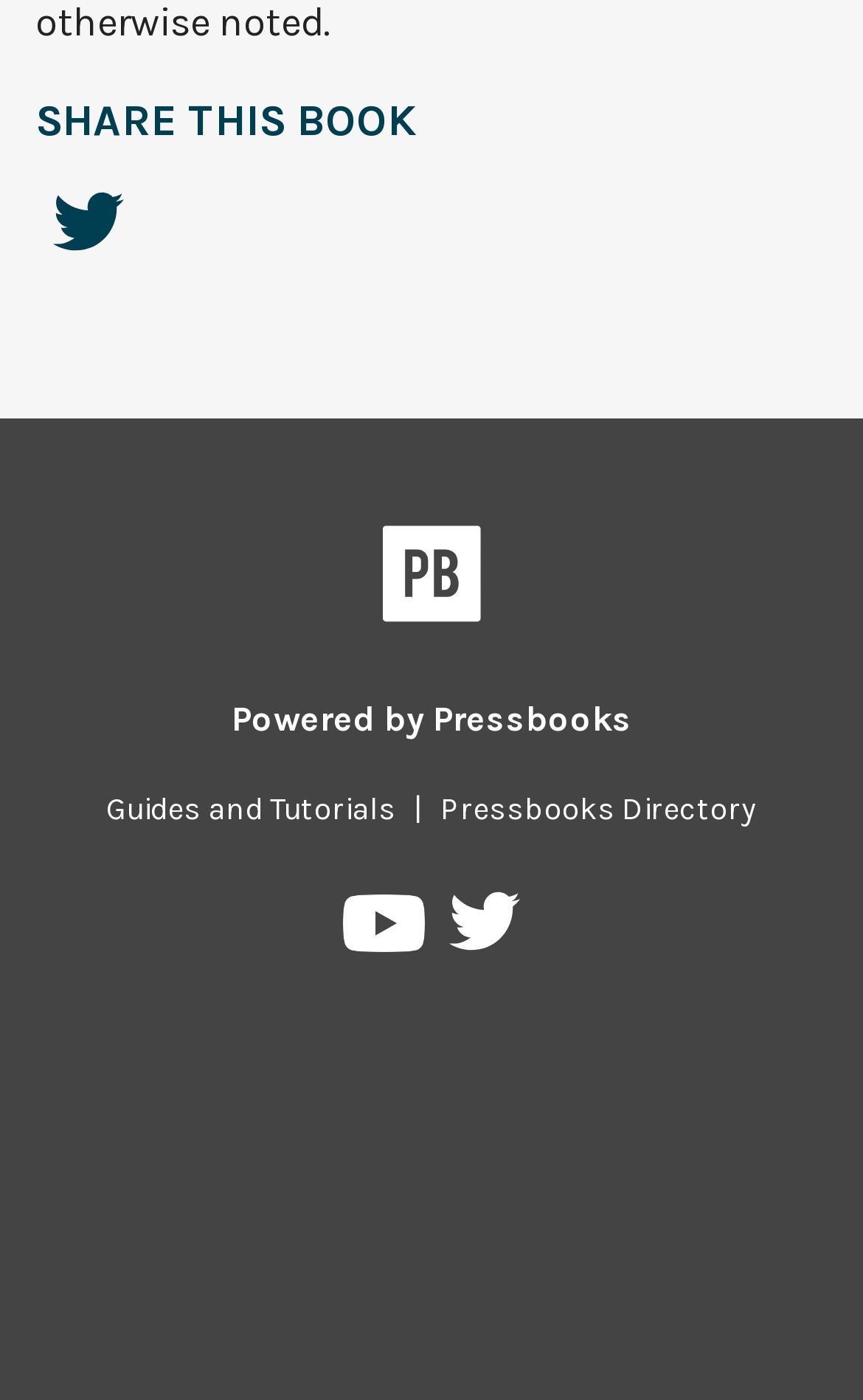Please answer the following question using a single word or phrase: 
How many social media platforms are linked on the webpage?

Three